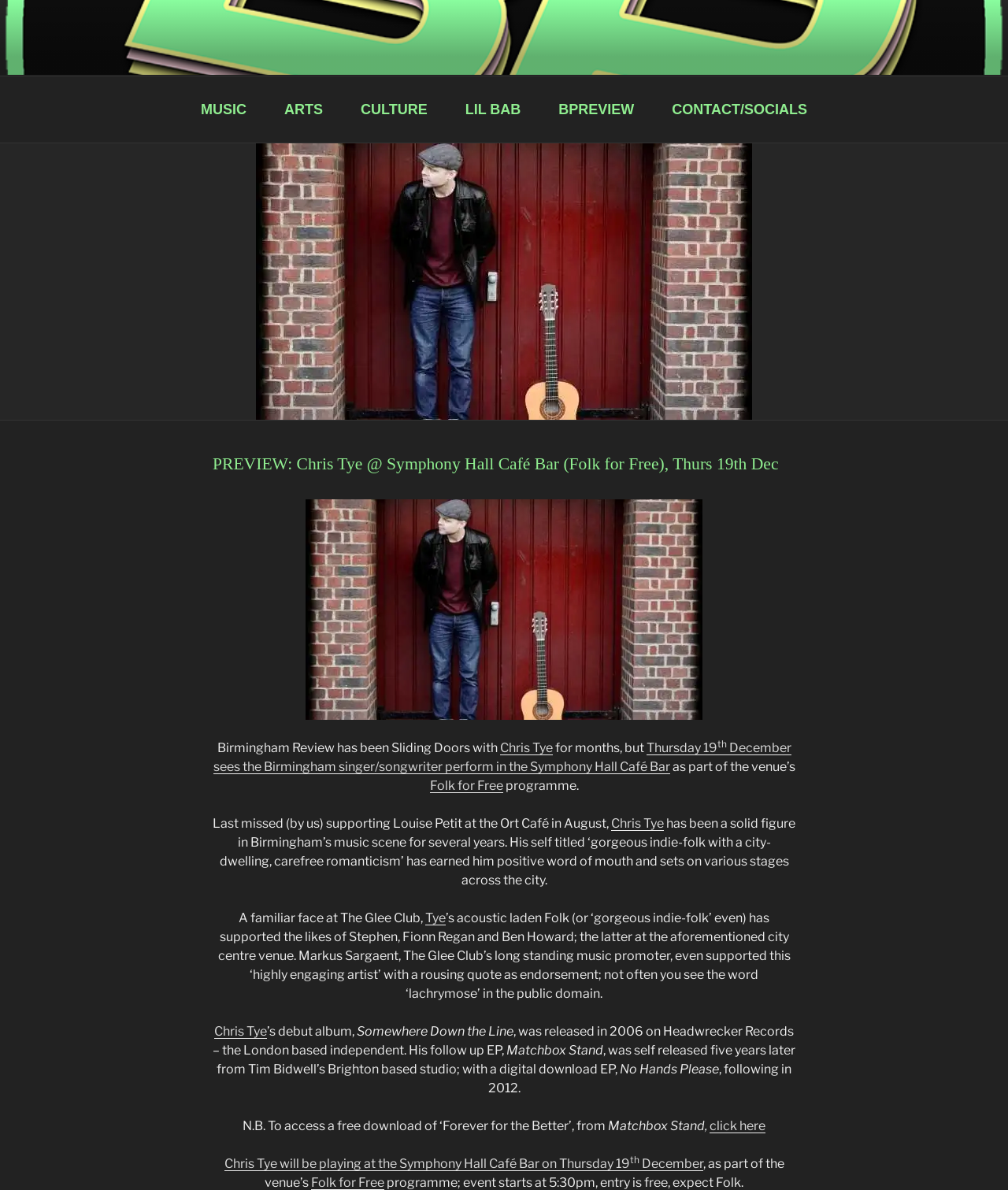Based on the element description: "Interviews", identify the bounding box coordinates for this UI element. The coordinates must be four float numbers between 0 and 1, listed as [left, top, right, bottom].

None